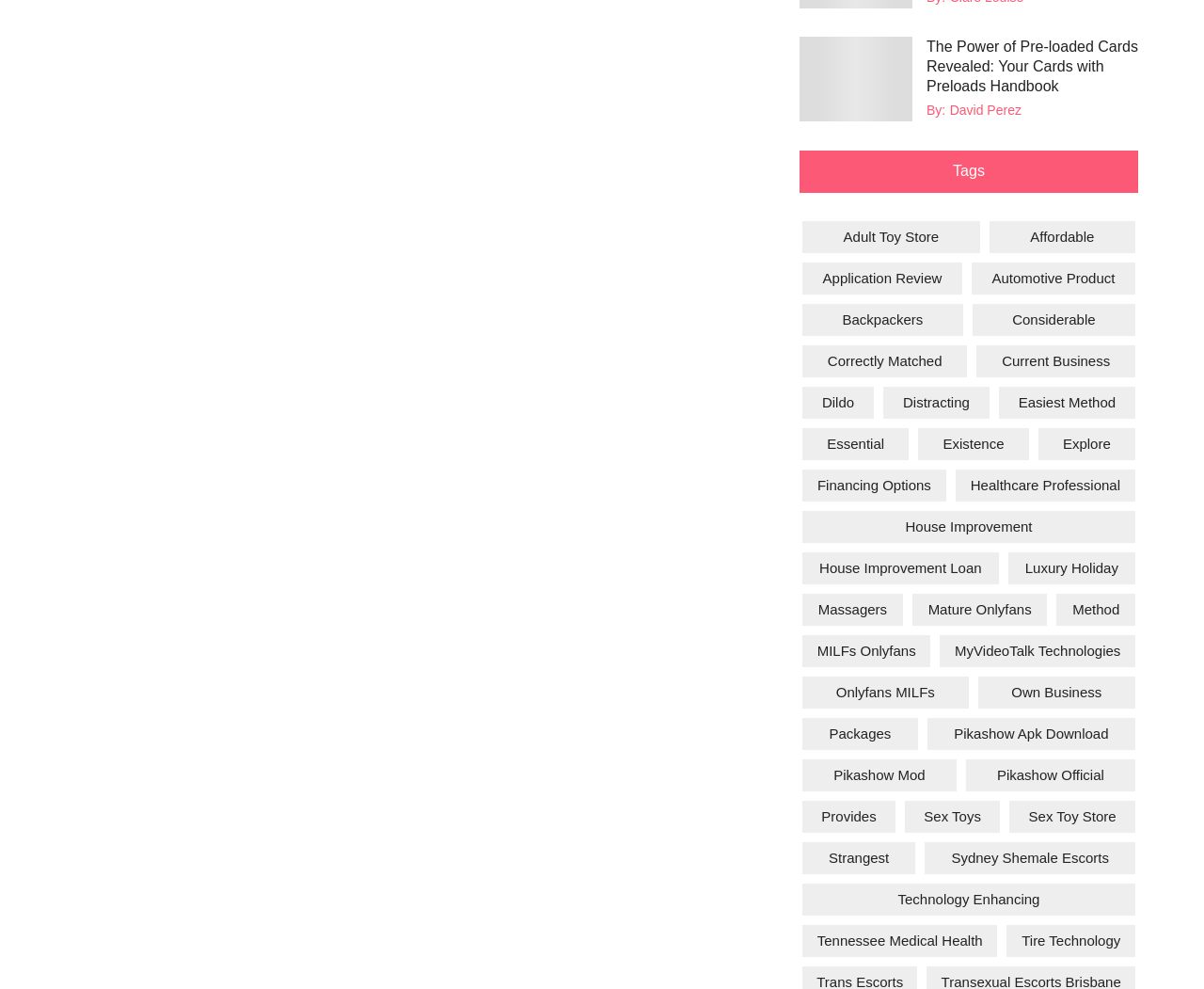Can you determine the bounding box coordinates of the area that needs to be clicked to fulfill the following instruction: "Learn about 'Sydney shemale escorts'"?

[0.768, 0.851, 0.943, 0.884]